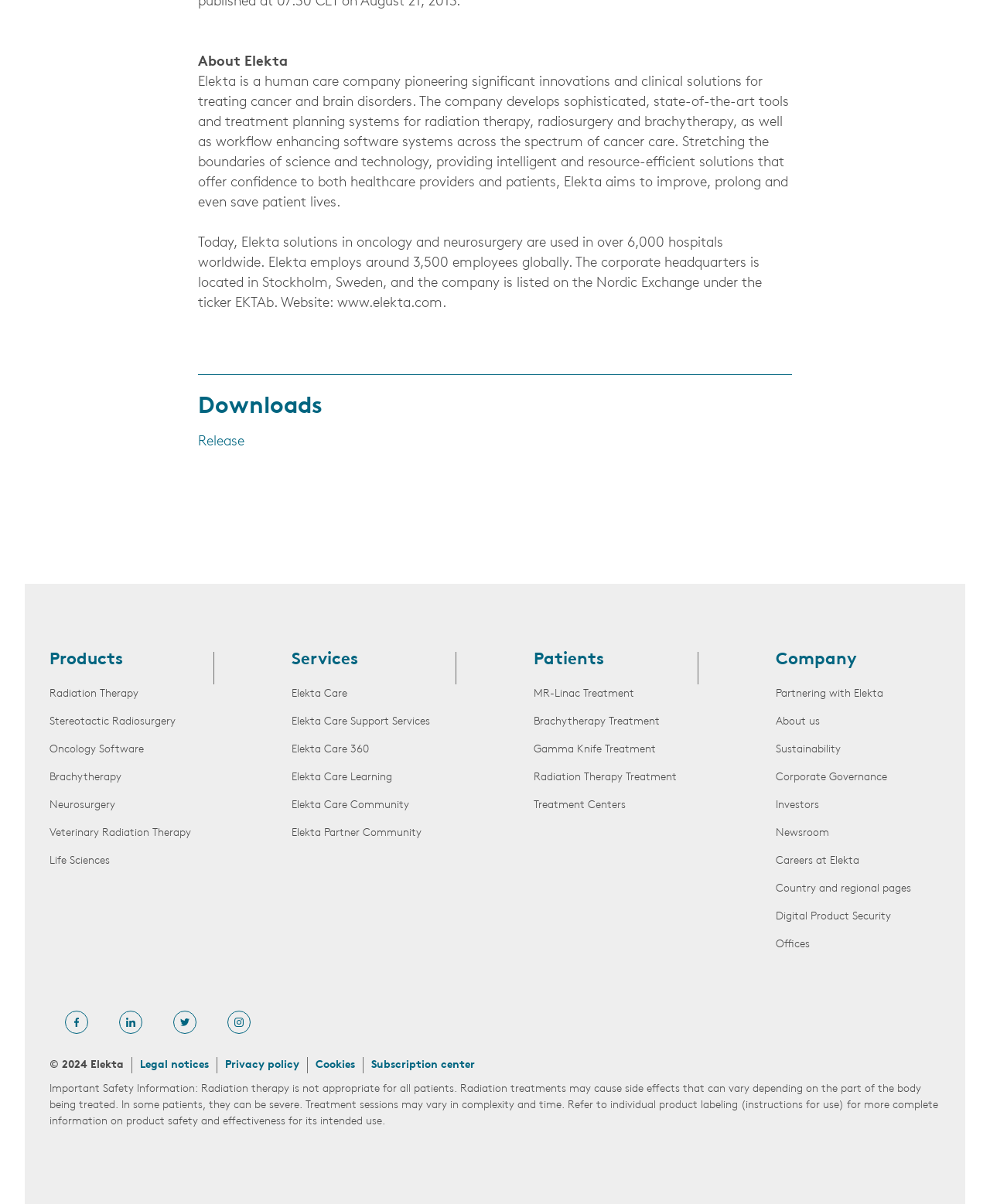Look at the image and write a detailed answer to the question: 
How many employees does Elekta have?

The number of employees is mentioned in the second StaticText element as 'Elekta employs around 3,500 employees globally'.